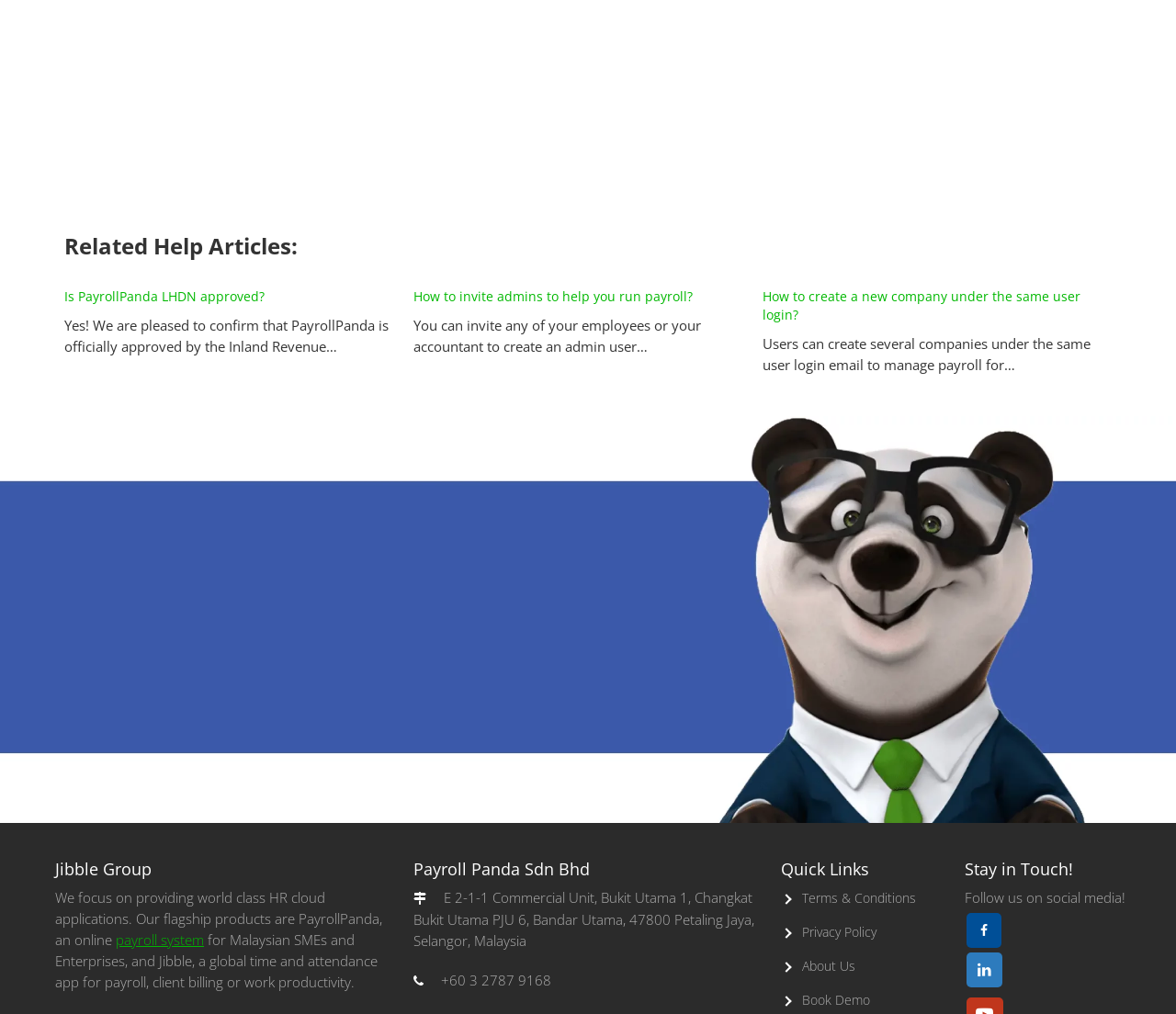Determine the bounding box coordinates for the UI element described. Format the coordinates as (top-left x, top-left y, bottom-right x, bottom-right y) and ensure all values are between 0 and 1. Element description: payroll system

[0.098, 0.918, 0.173, 0.936]